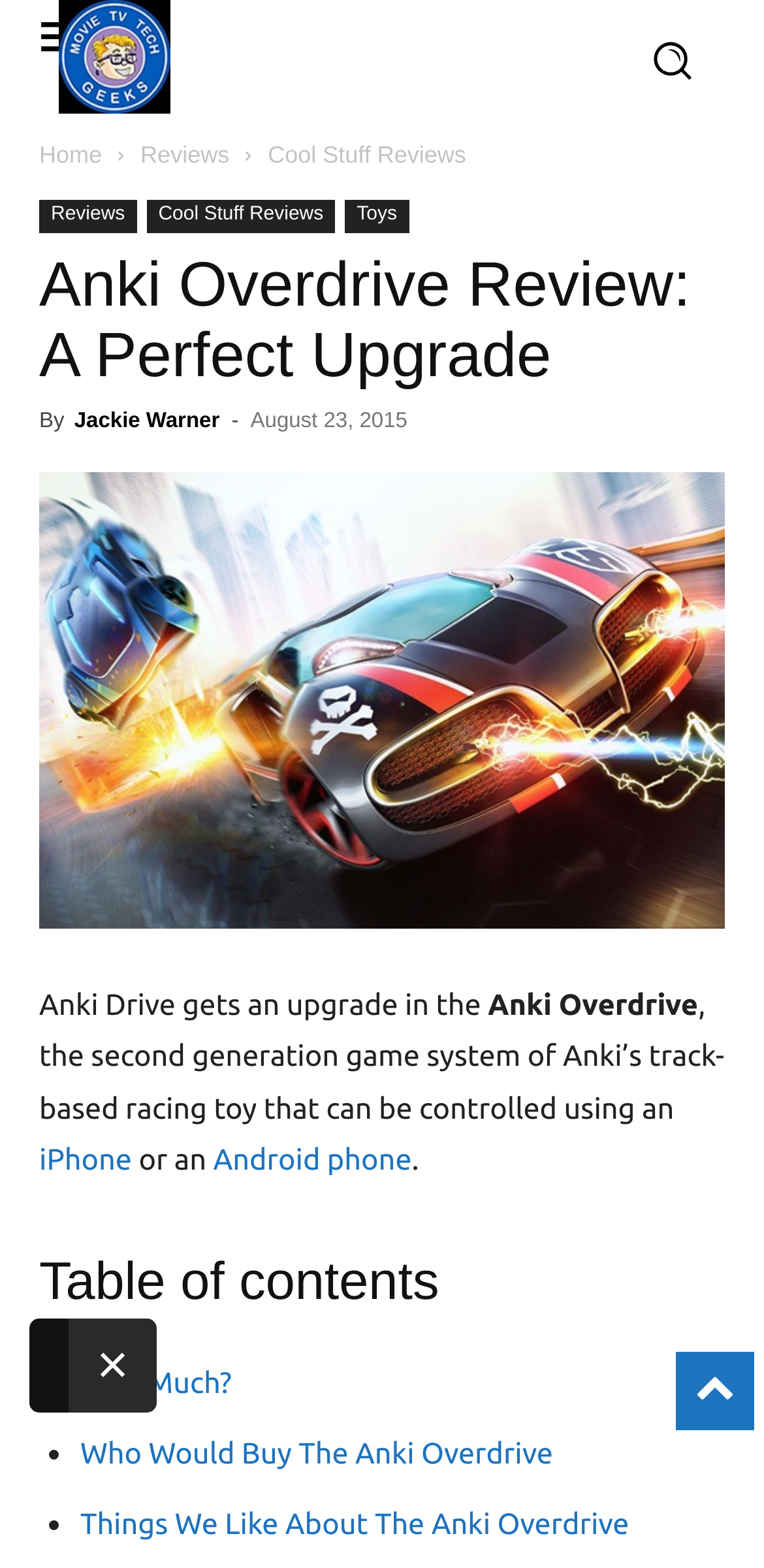What is the category of the reviewed product?
Identify the answer in the screenshot and reply with a single word or phrase.

Toys